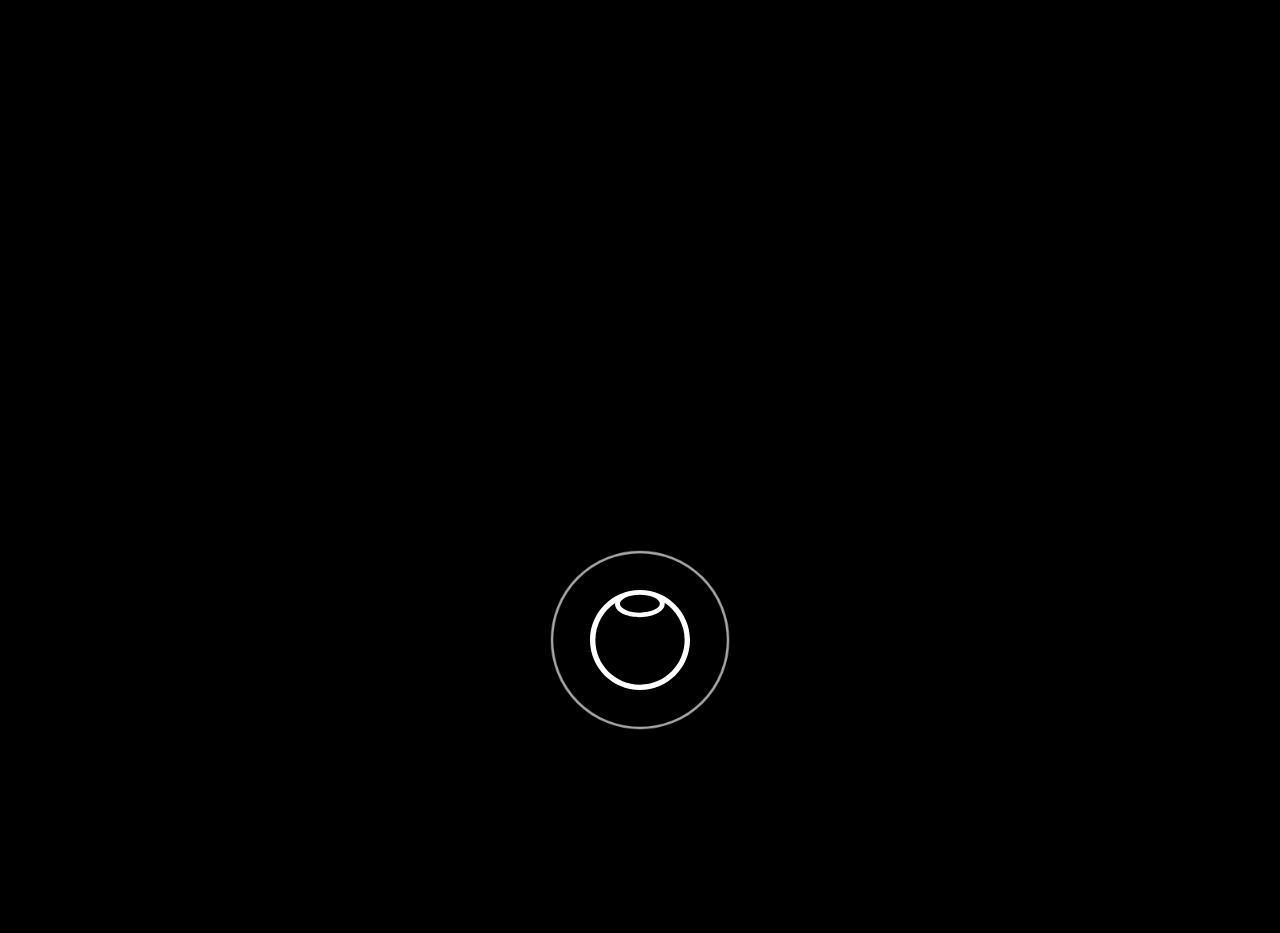Please give a succinct answer to the question in one word or phrase:
What is the name of the learning company?

Sphere Experience